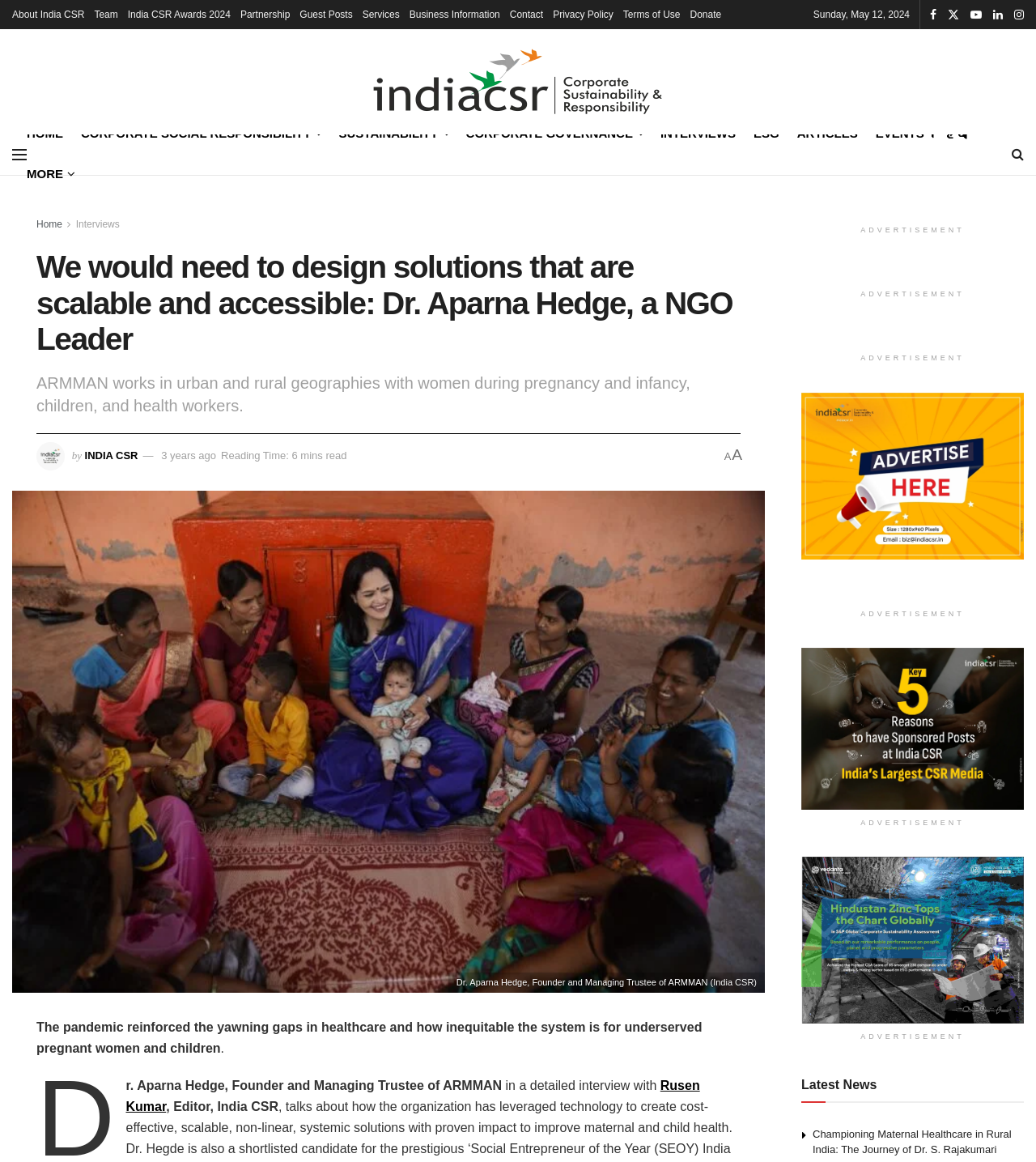Find the bounding box coordinates of the element to click in order to complete the given instruction: "Click on the 'Championing Maternal Healthcare in Rural India' article."

[0.784, 0.971, 0.976, 0.994]